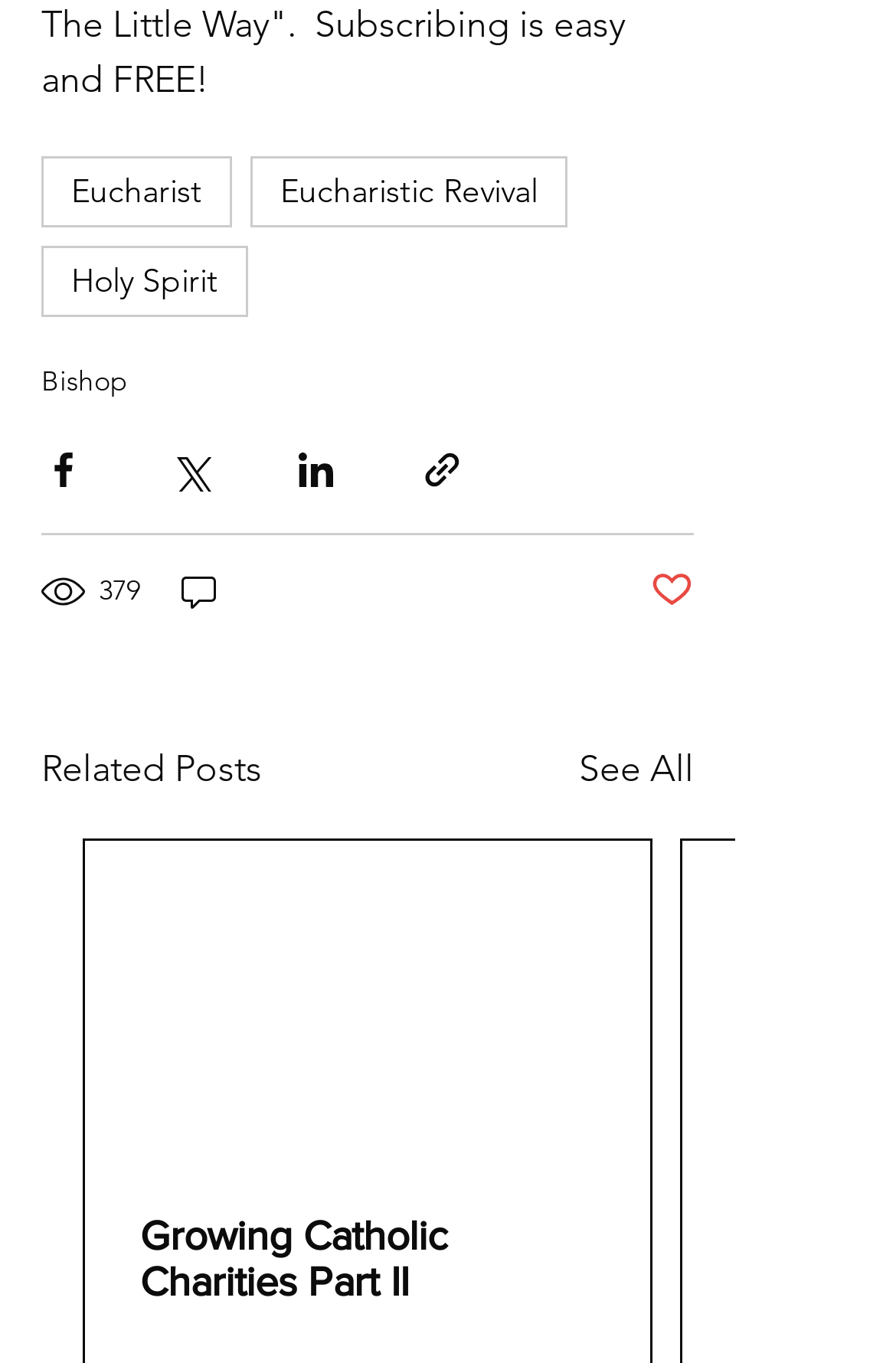Identify the bounding box coordinates for the UI element described as follows: "See All". Ensure the coordinates are four float numbers between 0 and 1, formatted as [left, top, right, bottom].

[0.646, 0.544, 0.774, 0.584]